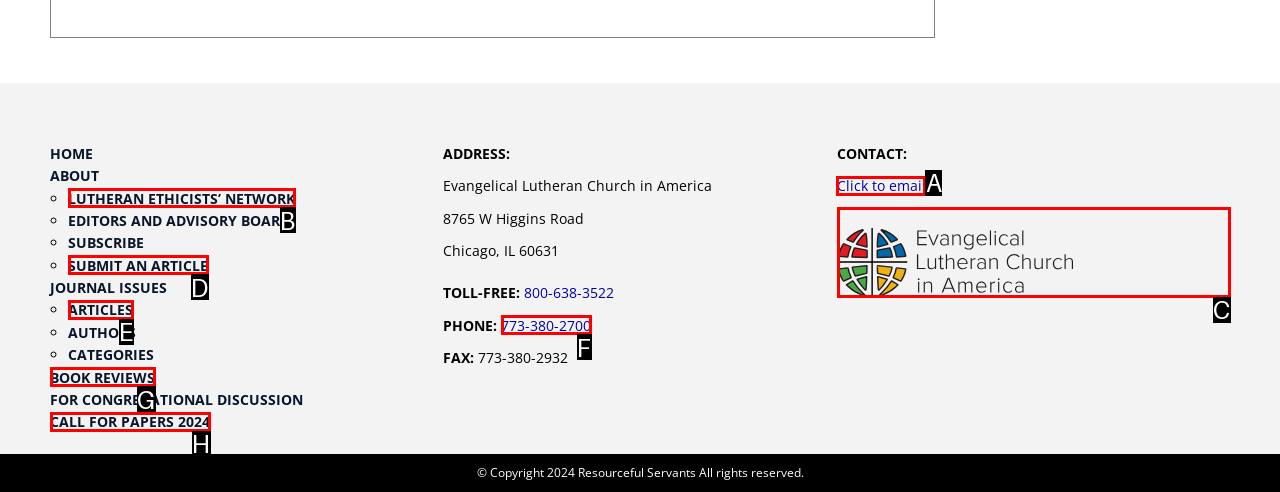Identify the correct lettered option to click in order to perform this task: Search in the archives. Respond with the letter.

None